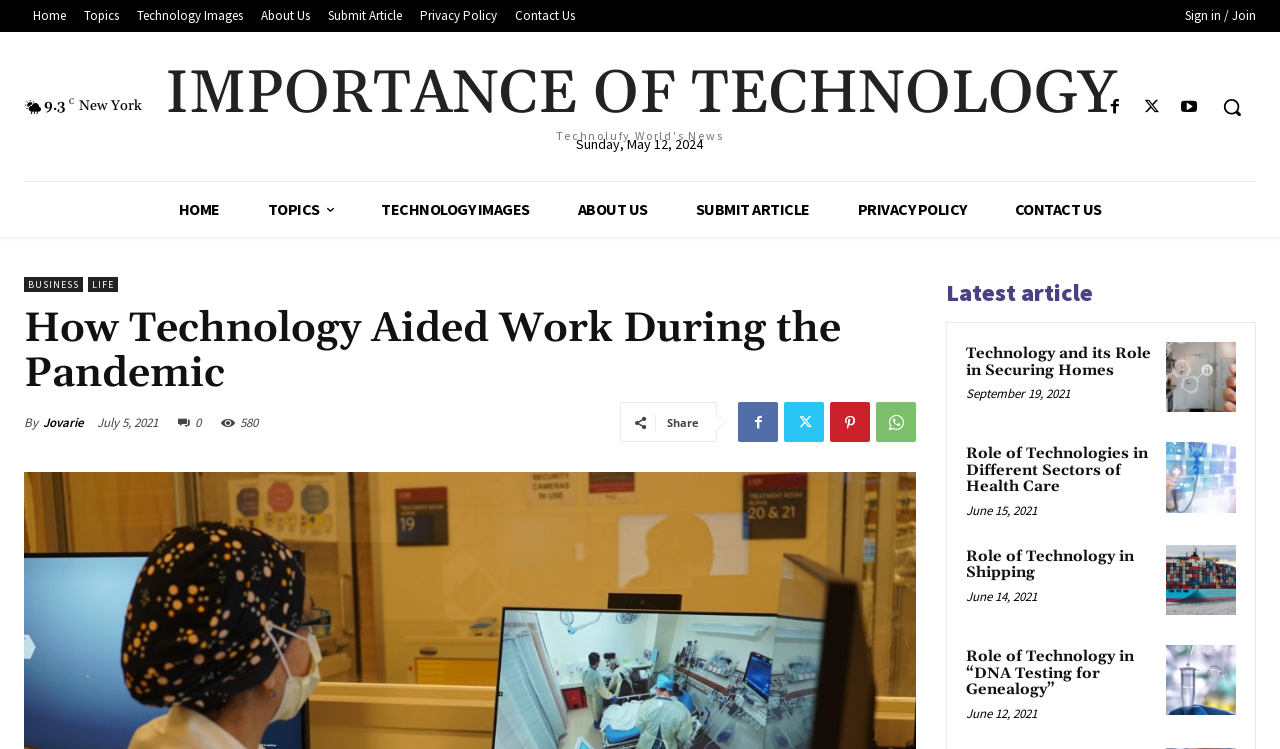Determine the bounding box coordinates of the region to click in order to accomplish the following instruction: "View the 'Latest article'". Provide the coordinates as four float numbers between 0 and 1, specifically [left, top, right, bottom].

[0.739, 0.37, 0.981, 0.416]